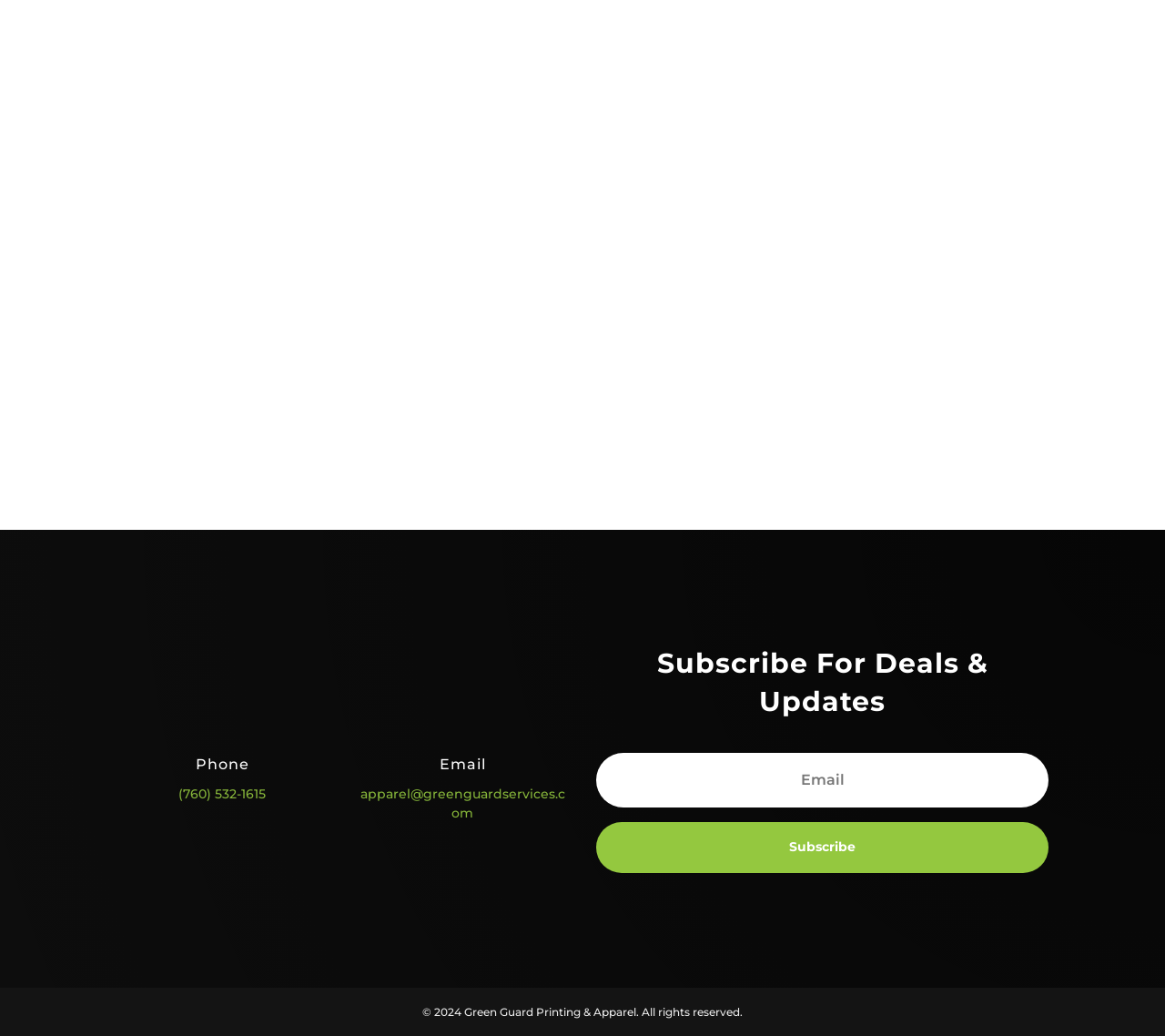Locate the bounding box for the described UI element: "Accessibility". Ensure the coordinates are four float numbers between 0 and 1, formatted as [left, top, right, bottom].

None